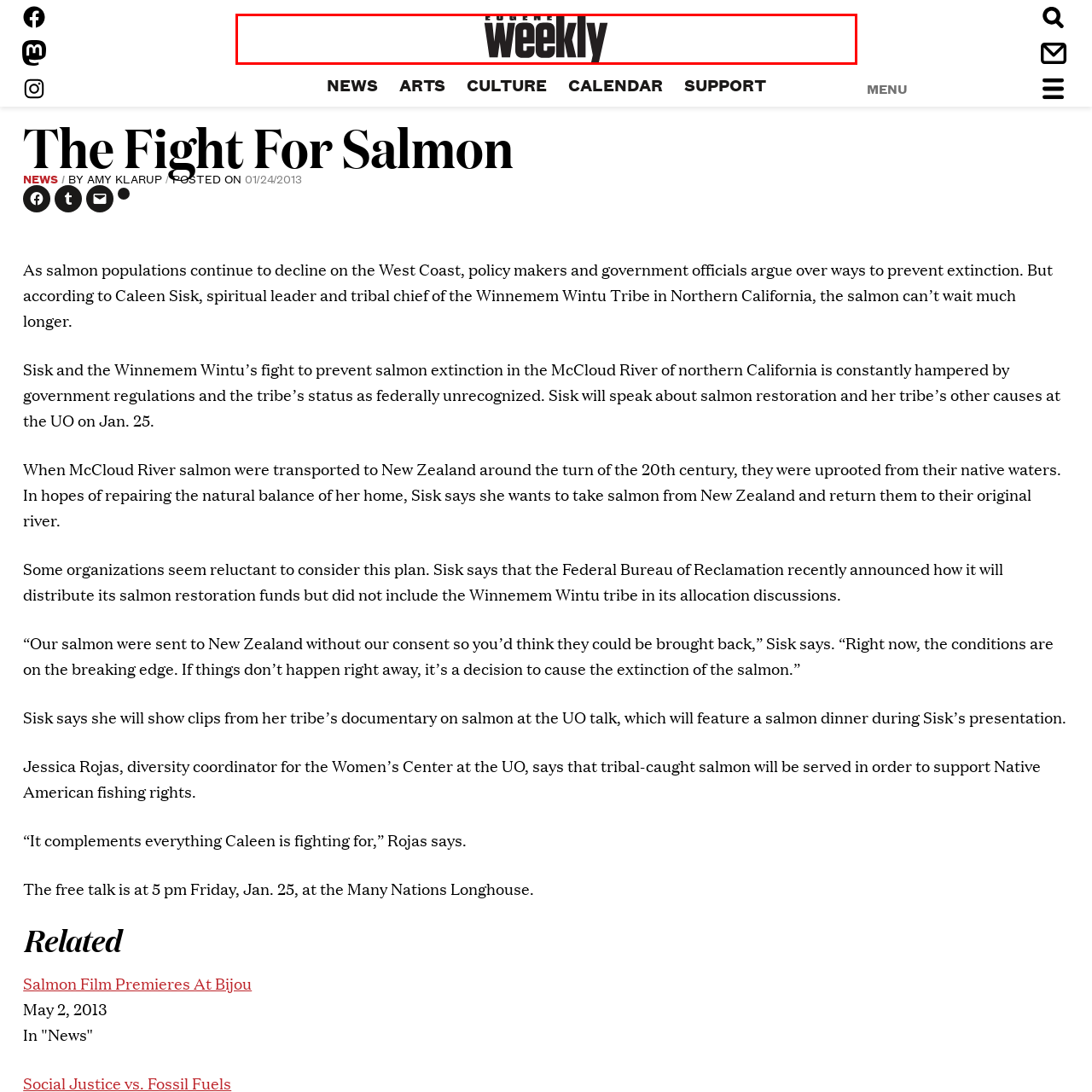Describe the scene captured within the highlighted red boundary in great detail.

The image prominently features the title "Eugene Weekly," presented in a bold and dynamic font. The word "Eugene" appears in slightly smaller uppercase letters, while "WEEKLY" is displayed in larger, striking typography, creating a powerful visual emphasis. This design reflects the publication's identity as a local news source, highlighting its focus on community and relevant issues. The overall aesthetic is modern and engaging, appealing to both long-time readers and newcomers interested in local news and cultural events.